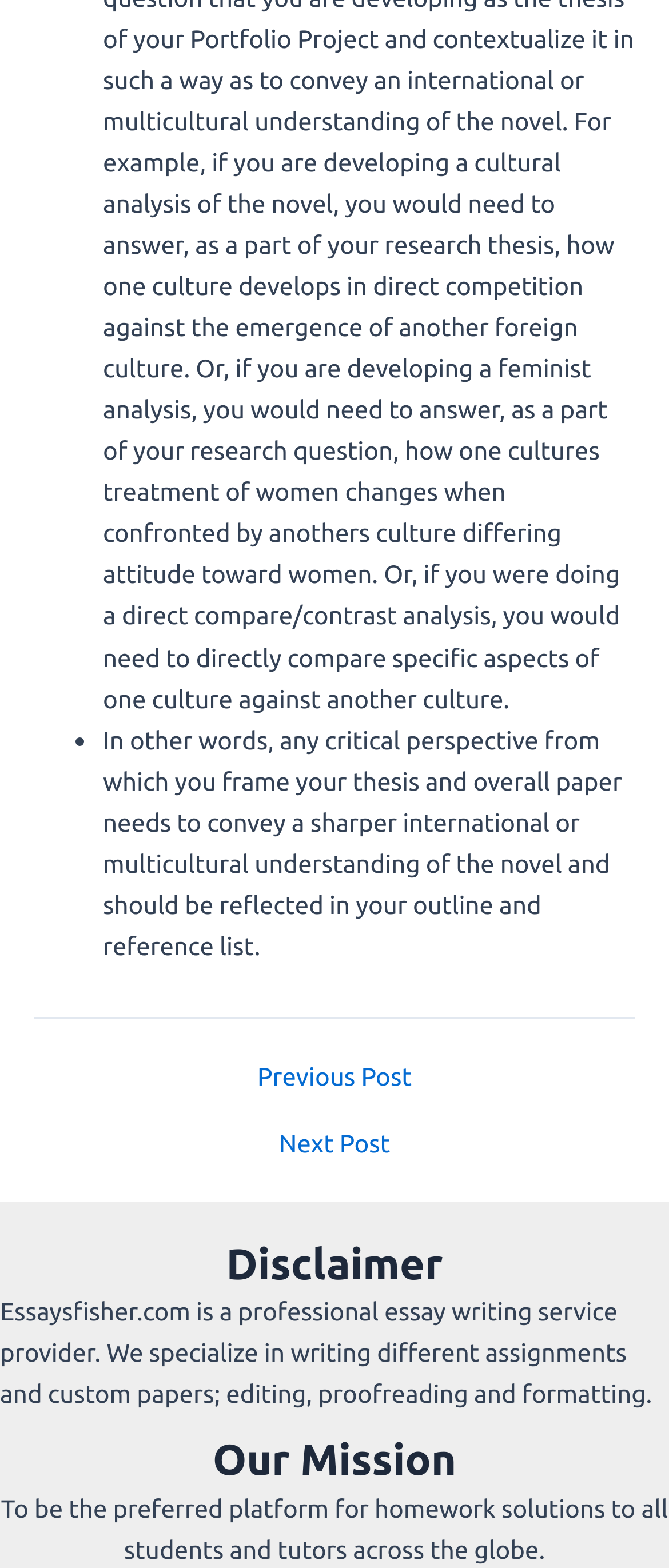What type of content is above the navigation section?
Based on the screenshot, give a detailed explanation to answer the question.

Above the navigation section, there is a block of text that appears to be discussing how to frame a thesis and overall paper, emphasizing the importance of conveying a sharper international or multicultural understanding of the novel.